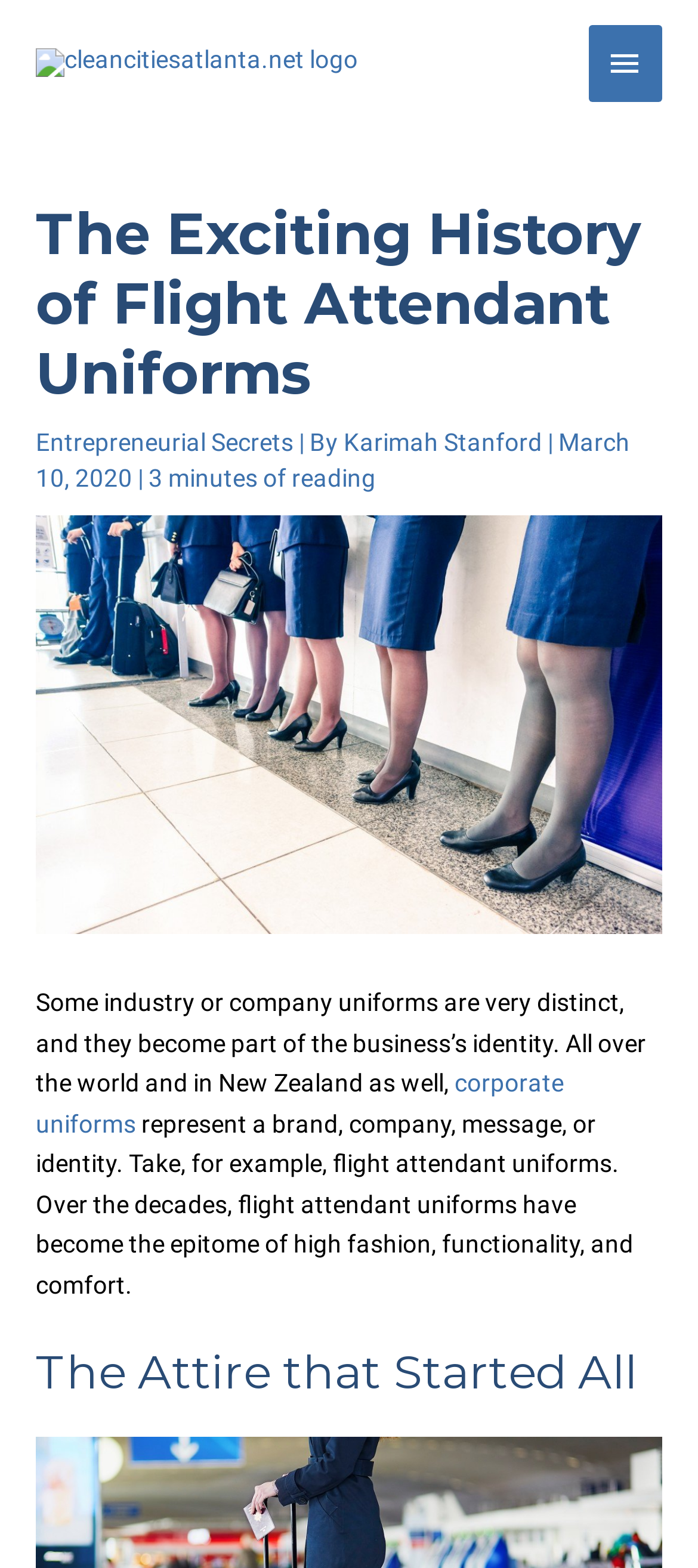Describe the webpage in detail, including text, images, and layout.

The webpage is about the evolution of flight attendant uniforms, with a focus on their history and development over the years. At the top left of the page, there is a logo of "Clean Cities Atlanta" with a link to the website. Next to the logo, there is a main menu button that, when expanded, reveals a header section with a heading that reads "The Exciting History of Flight Attendant Uniforms". 

Below the header, there is a section with a link to an article titled "Entrepreneurial Secrets" and a byline that reads "By Karimah Stanford" with the date "March 10, 2020" and an estimated reading time of "3 minutes of reading". 

The main content of the page starts with a paragraph of text that discusses the importance of uniforms in representing a brand or company identity, using flight attendant uniforms as an example. The text continues to explain how flight attendant uniforms have evolved over the decades to become a symbol of high fashion, functionality, and comfort. 

Further down the page, there is a subheading that reads "The Attire that Started All", which likely marks the beginning of a section that delves deeper into the history of flight attendant uniforms.